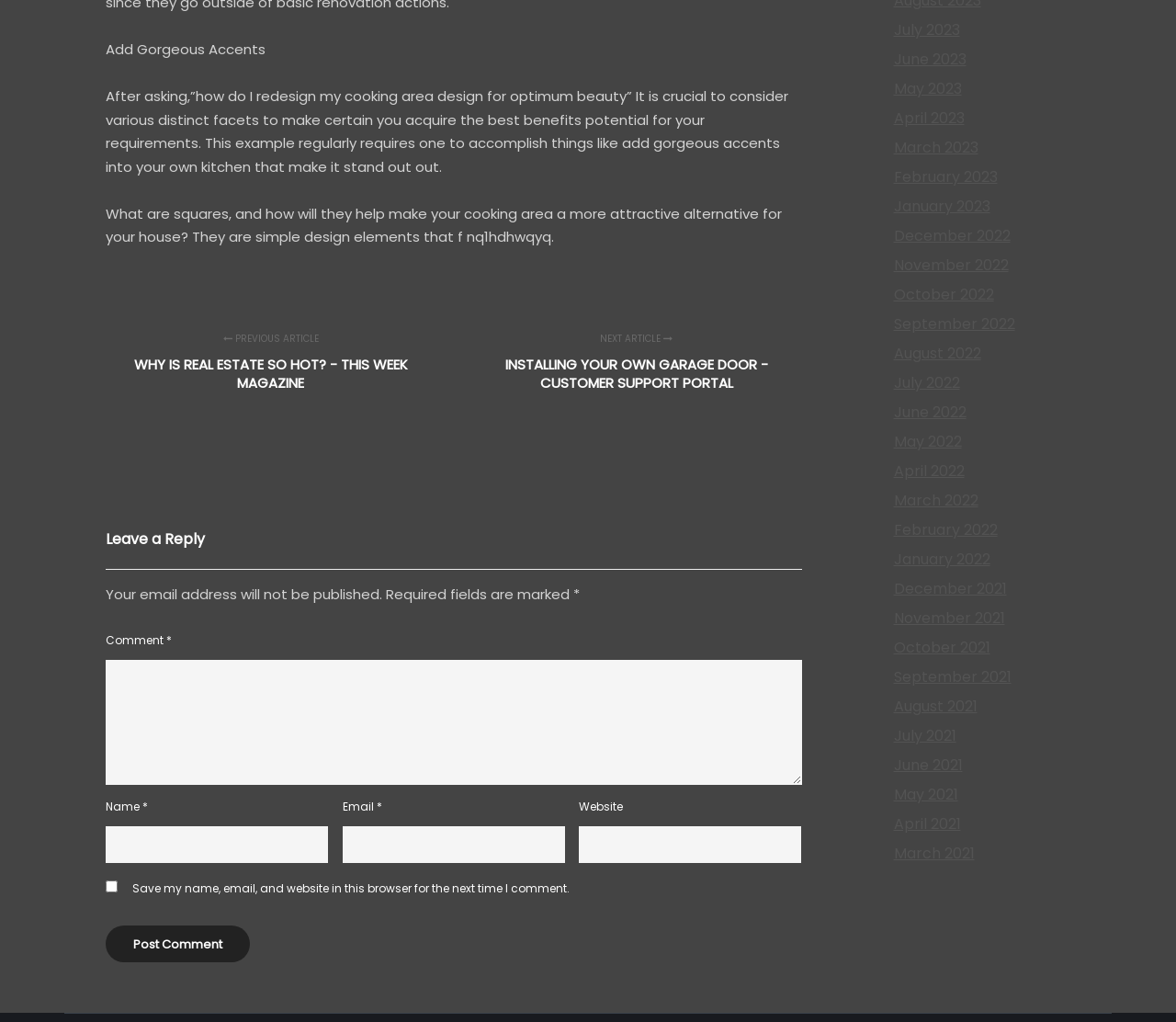Please provide a short answer using a single word or phrase for the question:
What are the links on the right side of the page?

Archive links